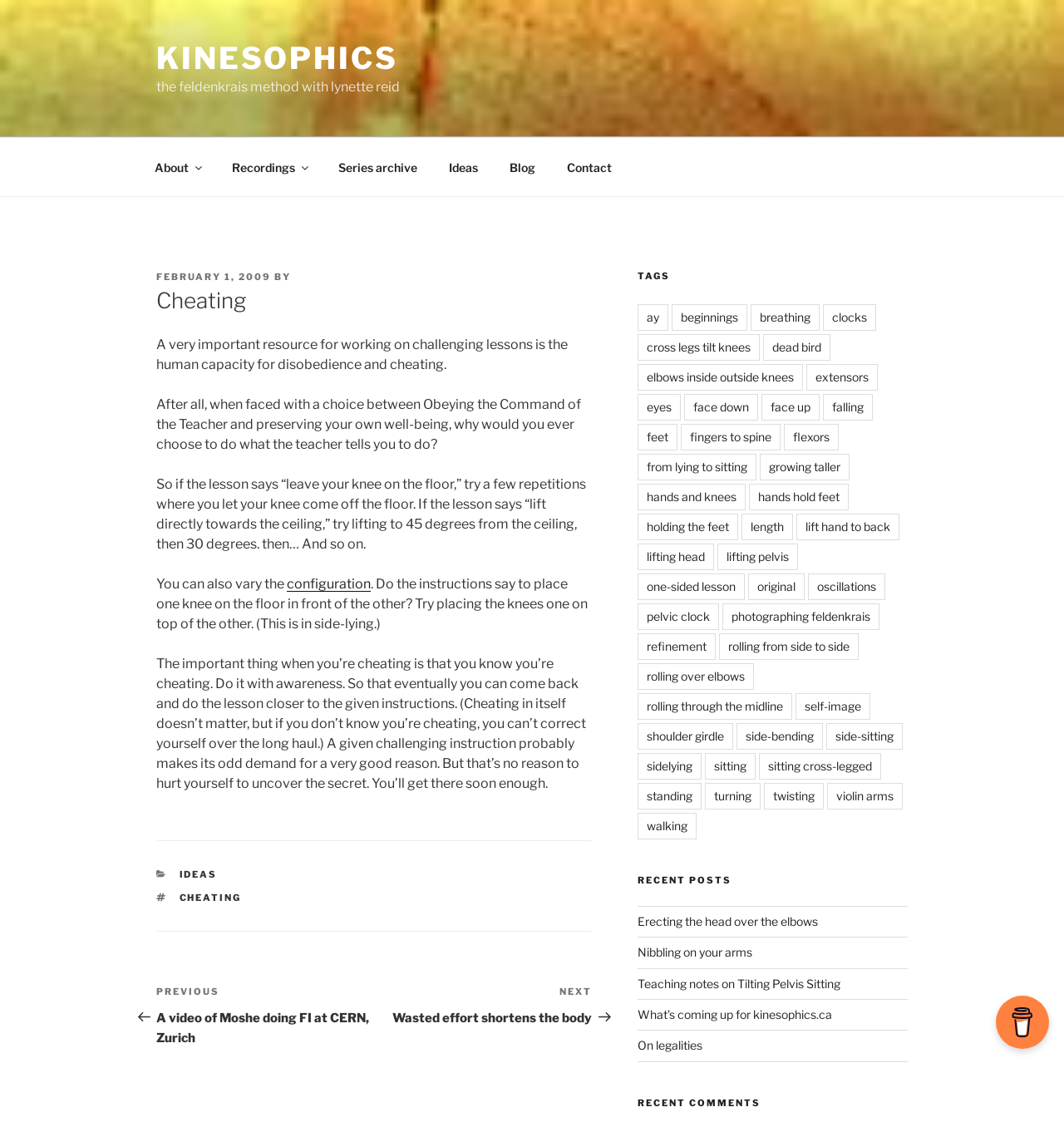Answer this question in one word or a short phrase: What is the title of the article?

Cheating